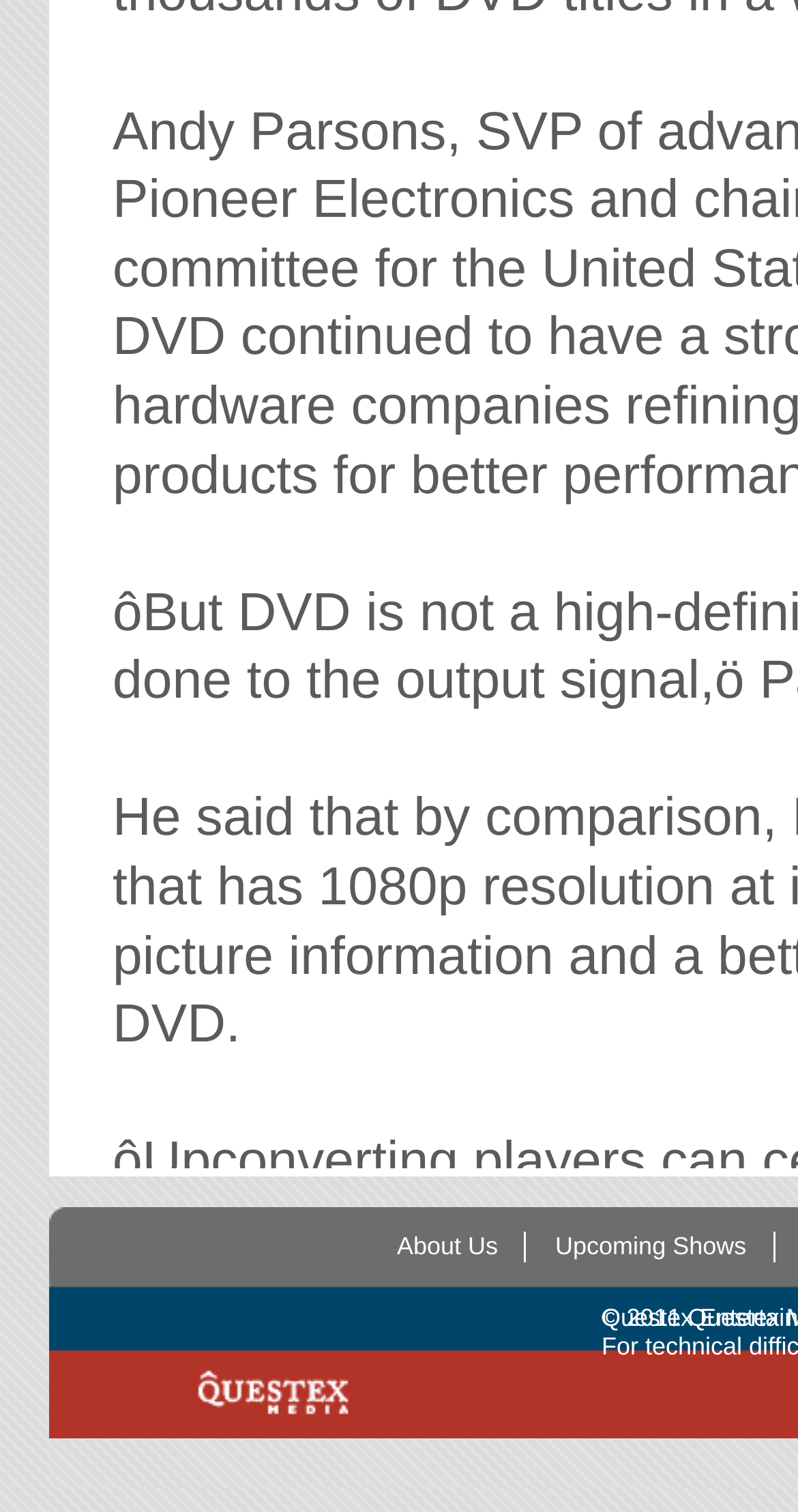Provide the bounding box coordinates, formatted as (top-left x, top-left y, bottom-right x, bottom-right y), with all values being floating point numbers between 0 and 1. Identify the bounding box of the UI element that matches the description: Home

None